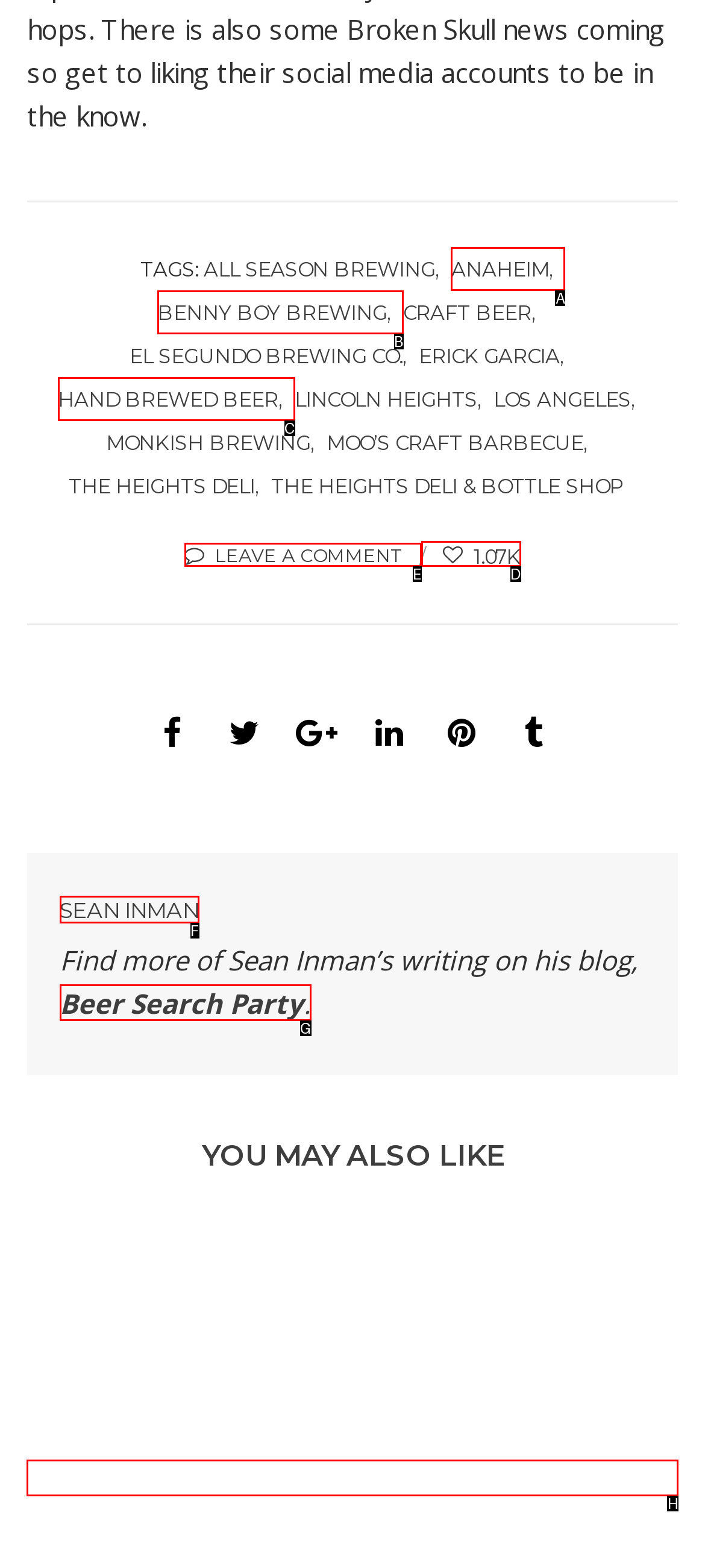Which HTML element should be clicked to fulfill the following task: Explore Beer Delivery Companies?
Reply with the letter of the appropriate option from the choices given.

H